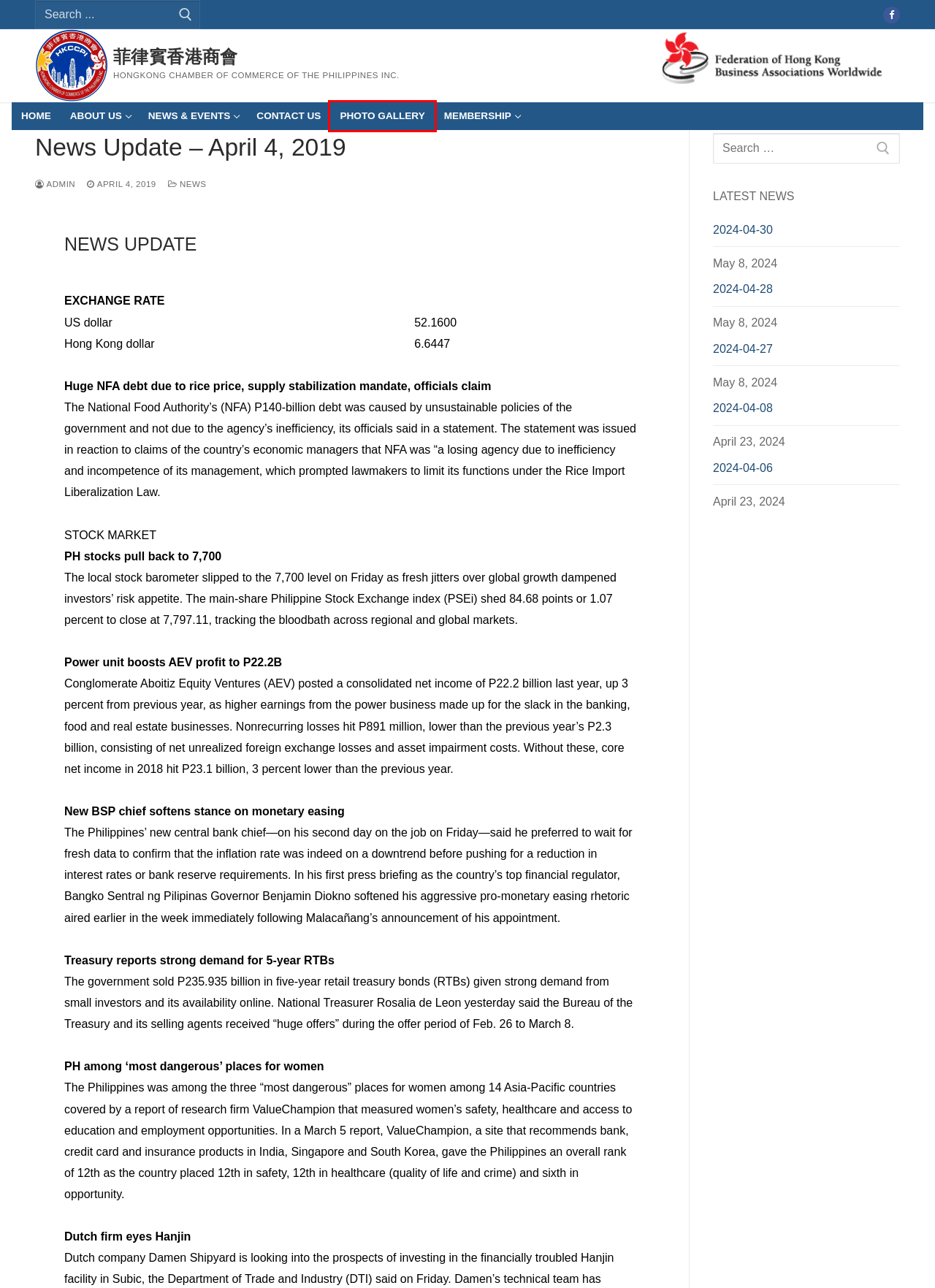You have a screenshot showing a webpage with a red bounding box around a UI element. Choose the webpage description that best matches the new page after clicking the highlighted element. Here are the options:
A. admin – 菲律賓香港商會
B. Gallery – 菲律賓香港商會
C. 2024-04-08 – 菲律賓香港商會
D. 2024-04-28 – 菲律賓香港商會
E. 2024-04-30 – 菲律賓香港商會
F. News – 菲律賓香港商會
G. Contact Us – 菲律賓香港商會
H. 2024-04-06 – 菲律賓香港商會

B